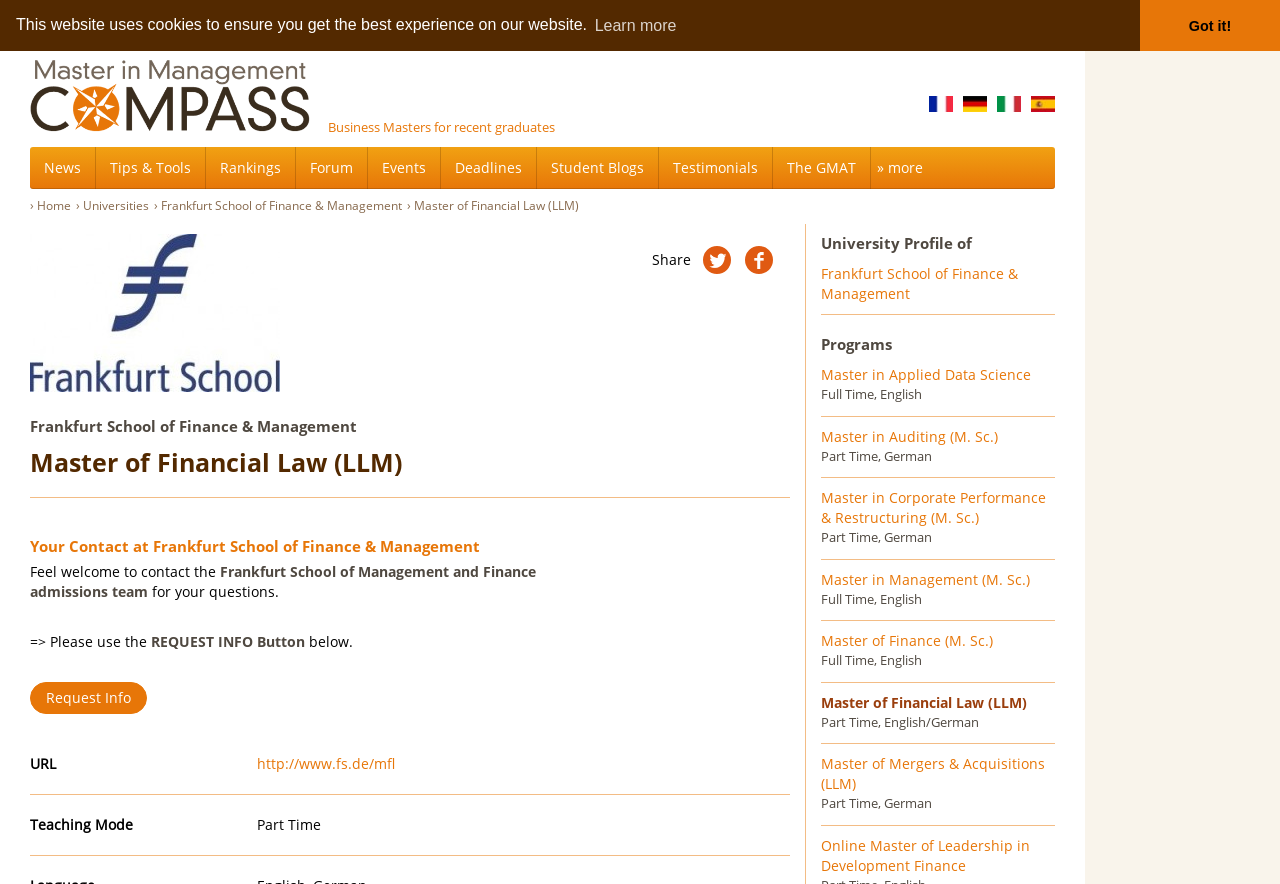Identify the bounding box of the UI element described as follows: "Master in Management (M. Sc.)". Provide the coordinates as four float numbers in the range of 0 to 1 [left, top, right, bottom].

[0.642, 0.645, 0.805, 0.666]